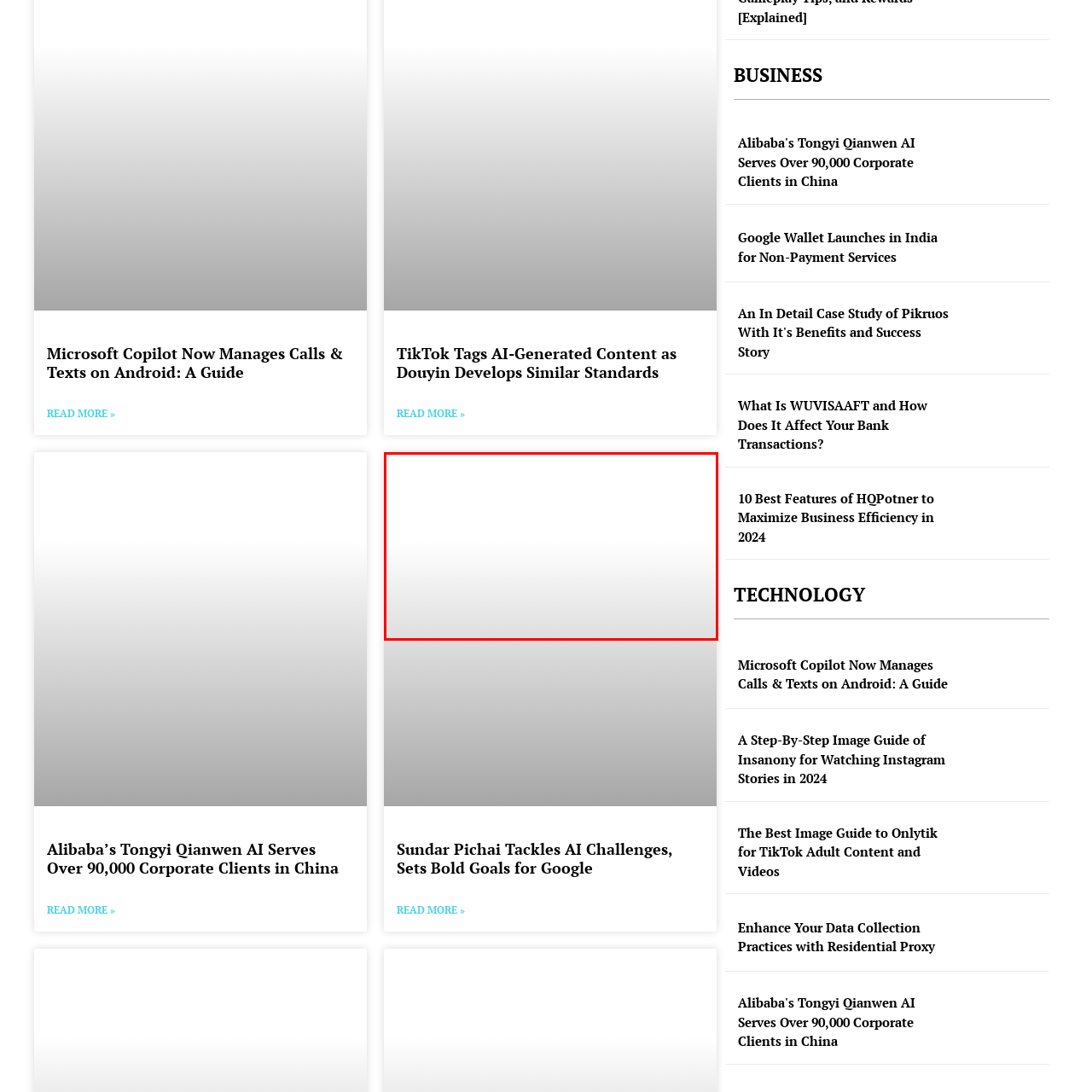Please provide a comprehensive description of the image that is enclosed within the red boundary.

The image accompanies an article focused on Sundar Pichai, the CEO of Google, highlighting his approach to addressing various challenges posed by artificial intelligence. It discusses his strategic goals for the company in the realm of AI, emphasizing the importance of innovation and ethical considerations. The article explores how Pichai's leadership is shaping Google's future direction, particularly in leveraging AI technologies to enhance user experience and maintain a competitive edge in the tech industry.